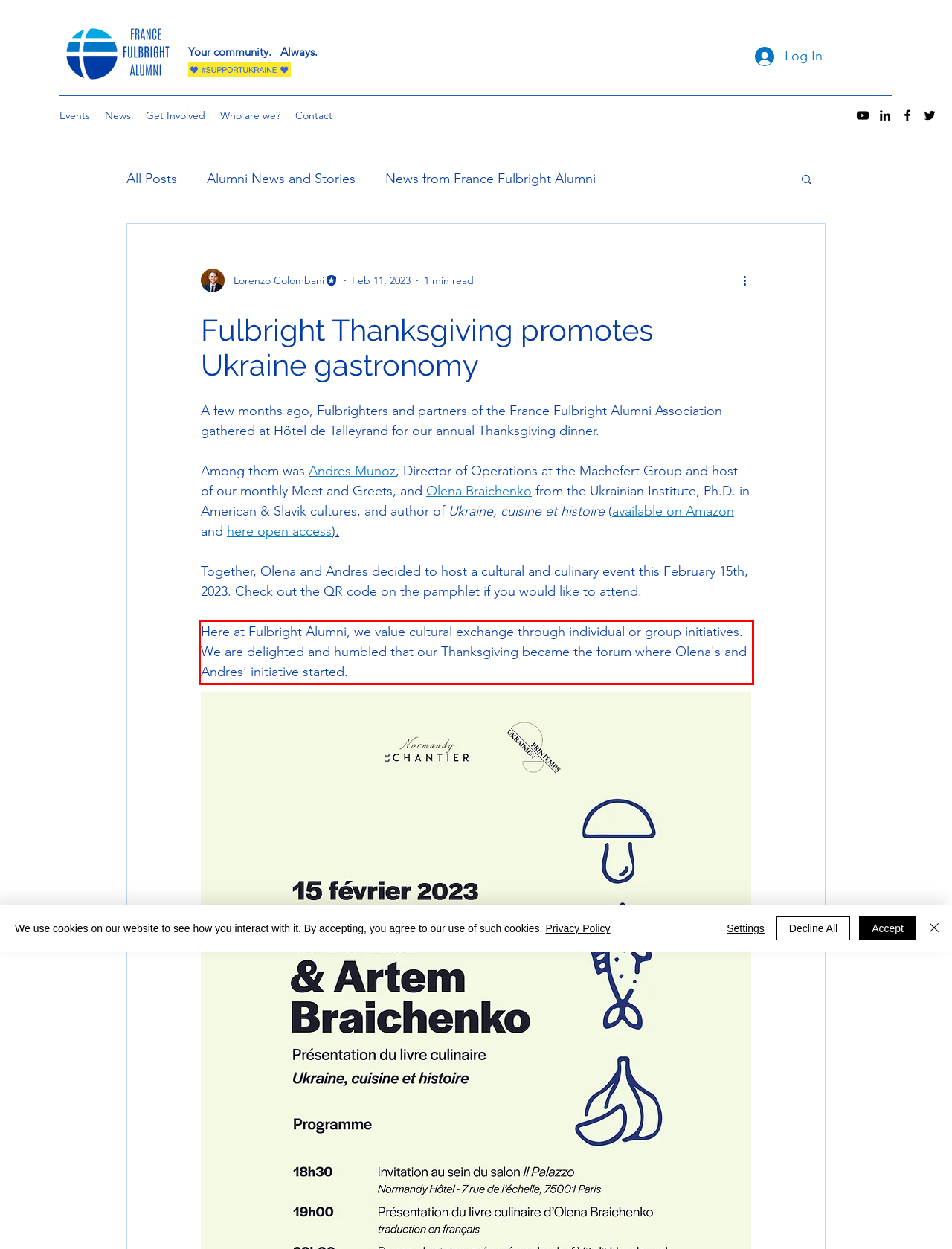You have a screenshot of a webpage, and there is a red bounding box around a UI element. Utilize OCR to extract the text within this red bounding box.

Here at Fulbright Alumni, we value cultural exchange through individual or group initiatives. We are delighted and humbled that our Thanksgiving became the forum where Olena's and Andres' initiative started.